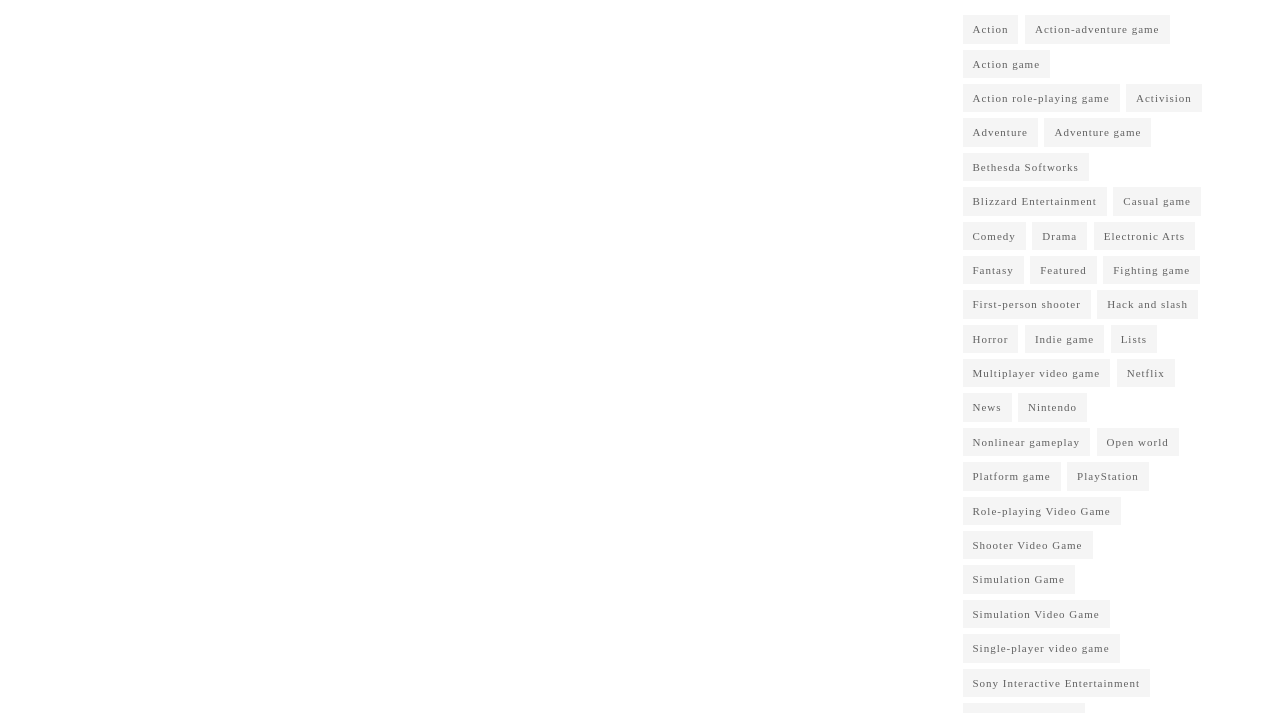Answer the question below in one word or phrase:
What is the category of 'Bethesda Softworks'?

Game publisher